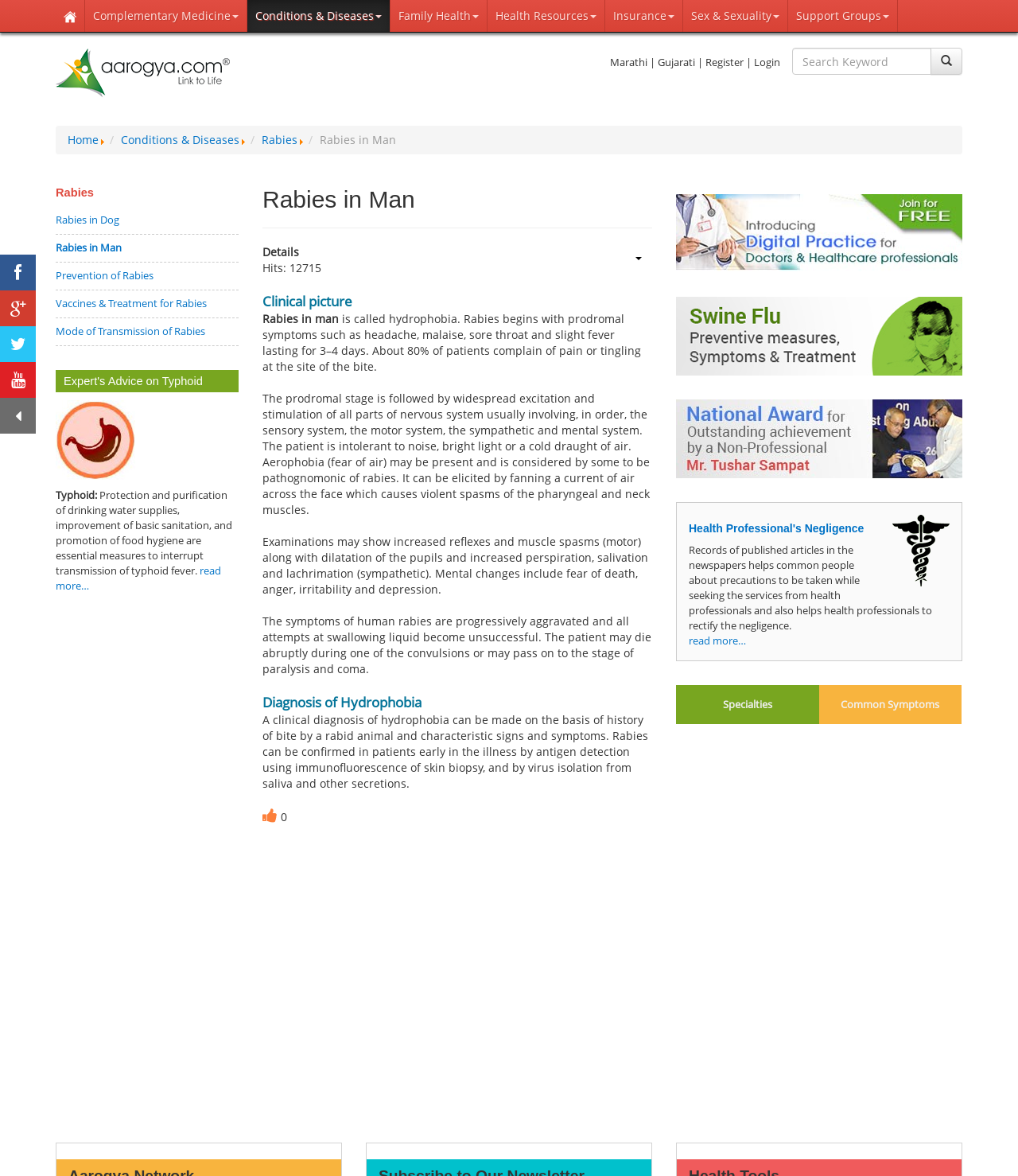Using the description: "title="Youtube"", identify the bounding box of the corresponding UI element in the screenshot.

[0.0, 0.308, 0.035, 0.338]